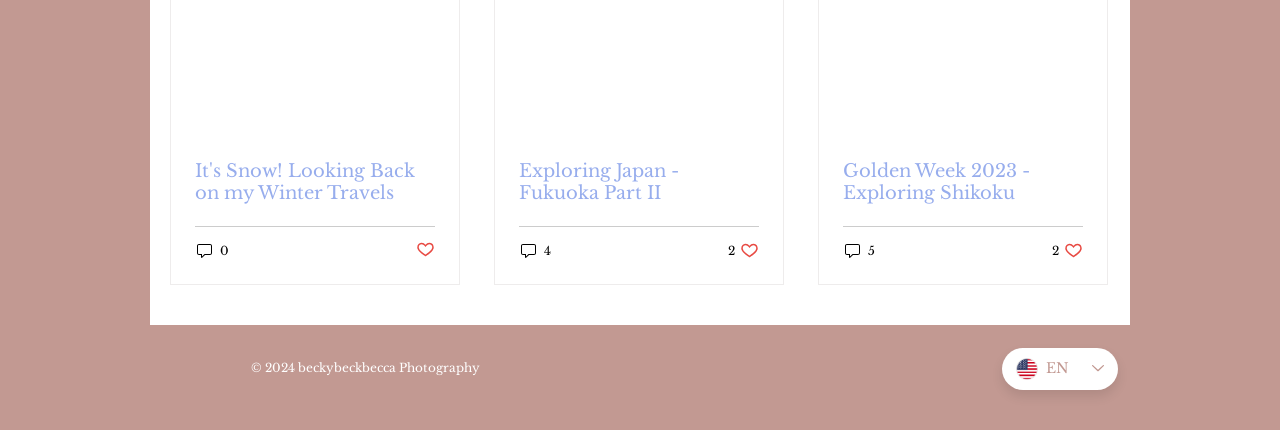Use a single word or phrase to answer the question:
What social media platforms are available?

Instagram, TikTok, Facebook